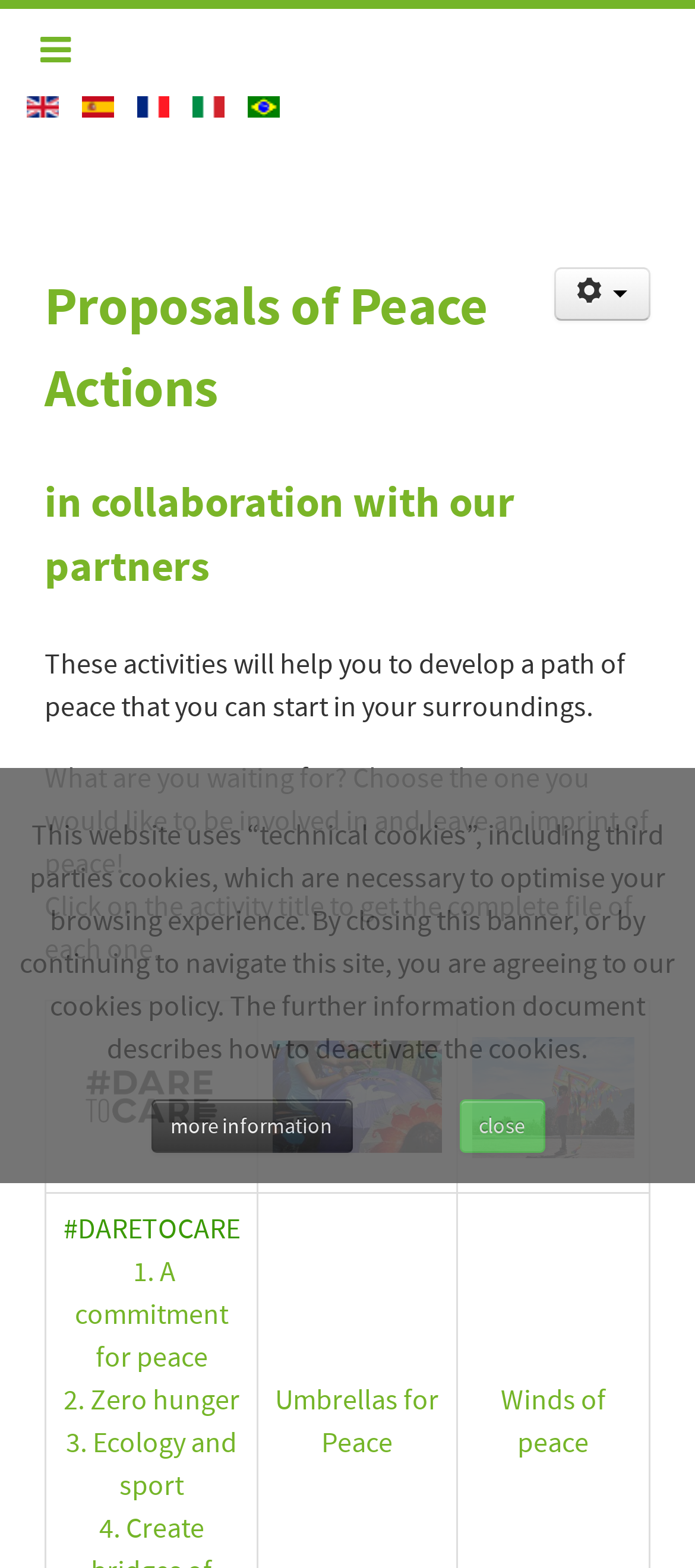Locate the bounding box coordinates of the area you need to click to fulfill this instruction: 'Select English language'. The coordinates must be in the form of four float numbers ranging from 0 to 1: [left, top, right, bottom].

[0.038, 0.057, 0.092, 0.077]